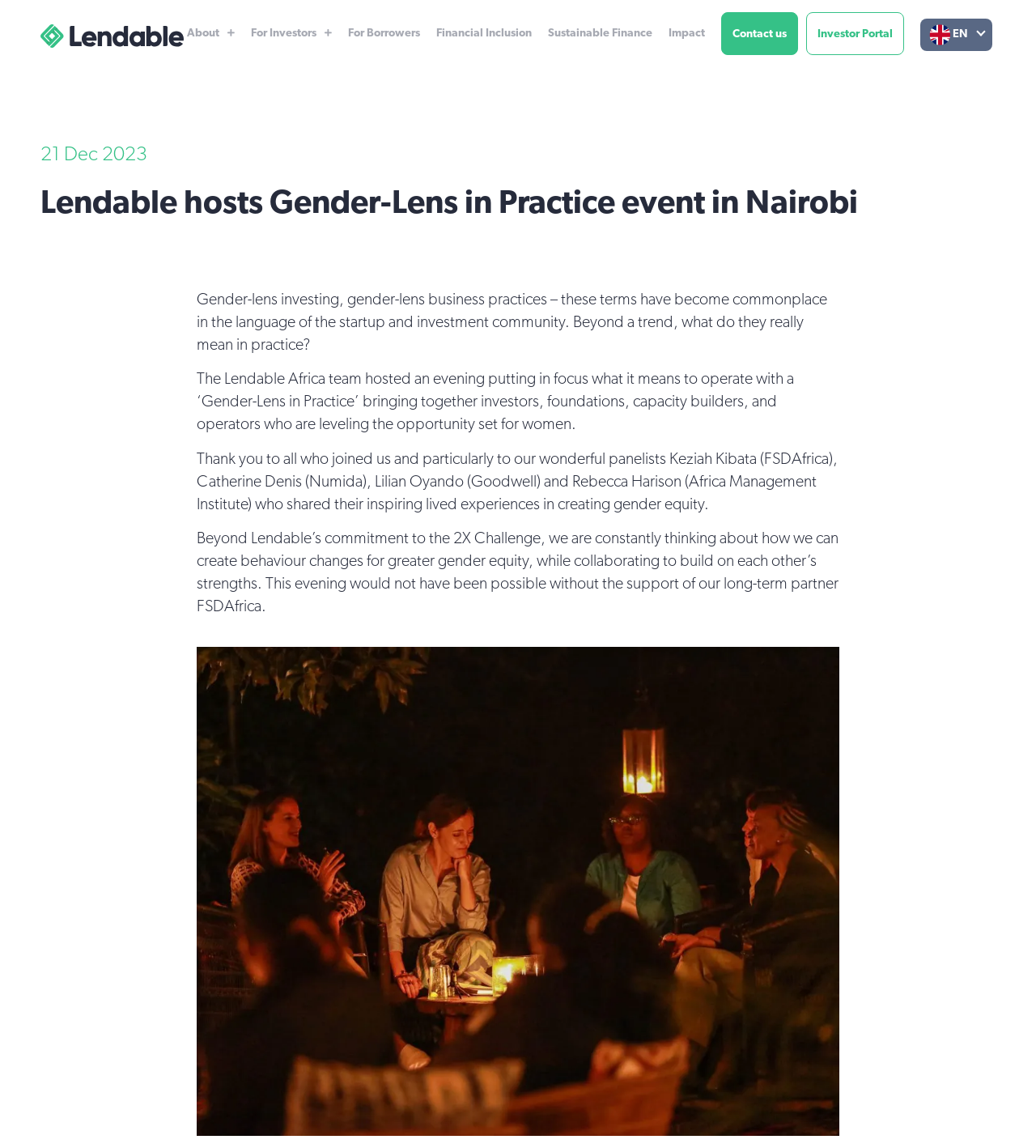Determine the bounding box coordinates for the clickable element required to fulfill the instruction: "Click on the 'Astrala' link". Provide the coordinates as four float numbers between 0 and 1, i.e., [left, top, right, bottom].

None